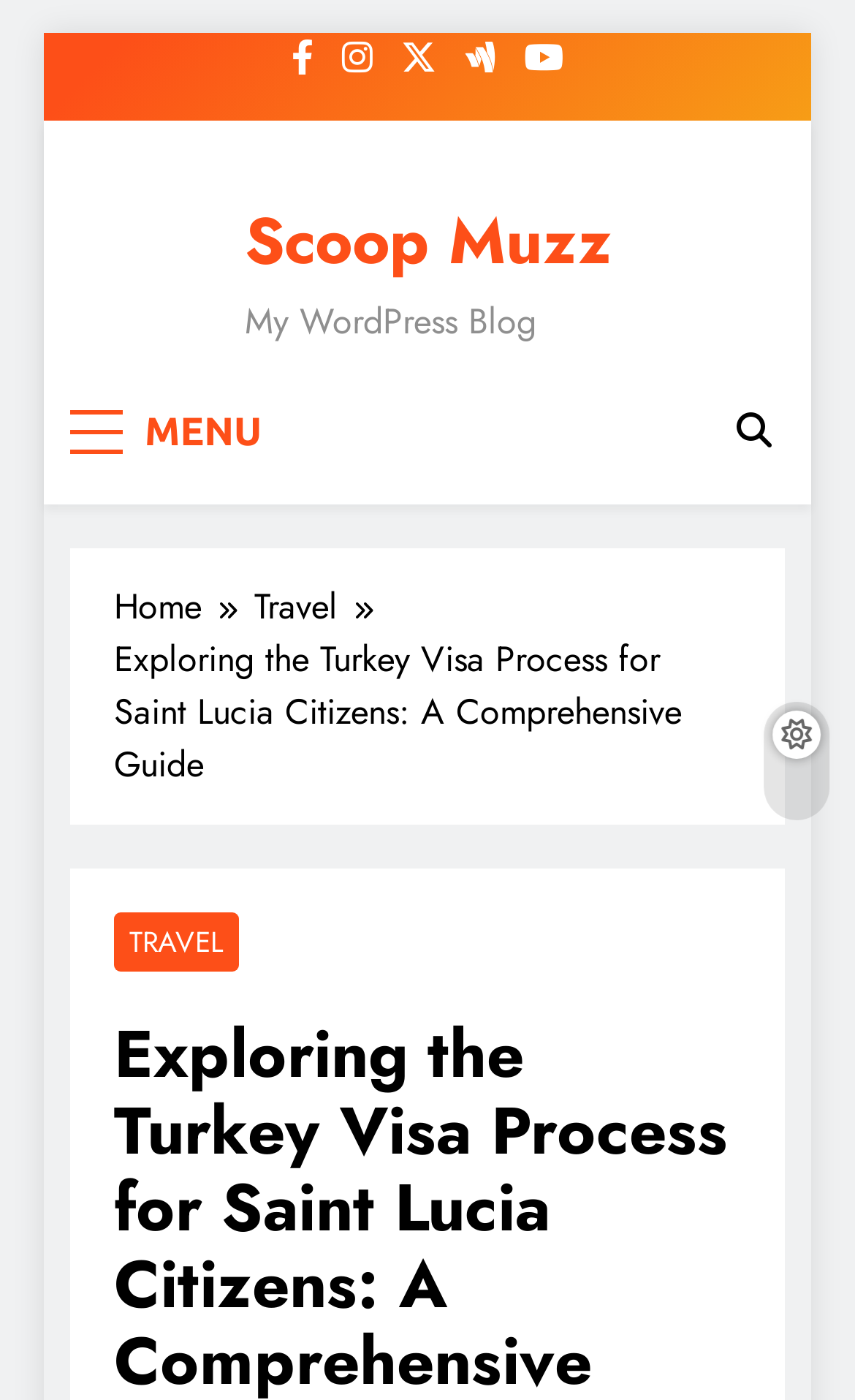Identify the bounding box for the UI element described as: "Scoop Muzz". The coordinates should be four float numbers between 0 and 1, i.e., [left, top, right, bottom].

[0.286, 0.139, 0.714, 0.205]